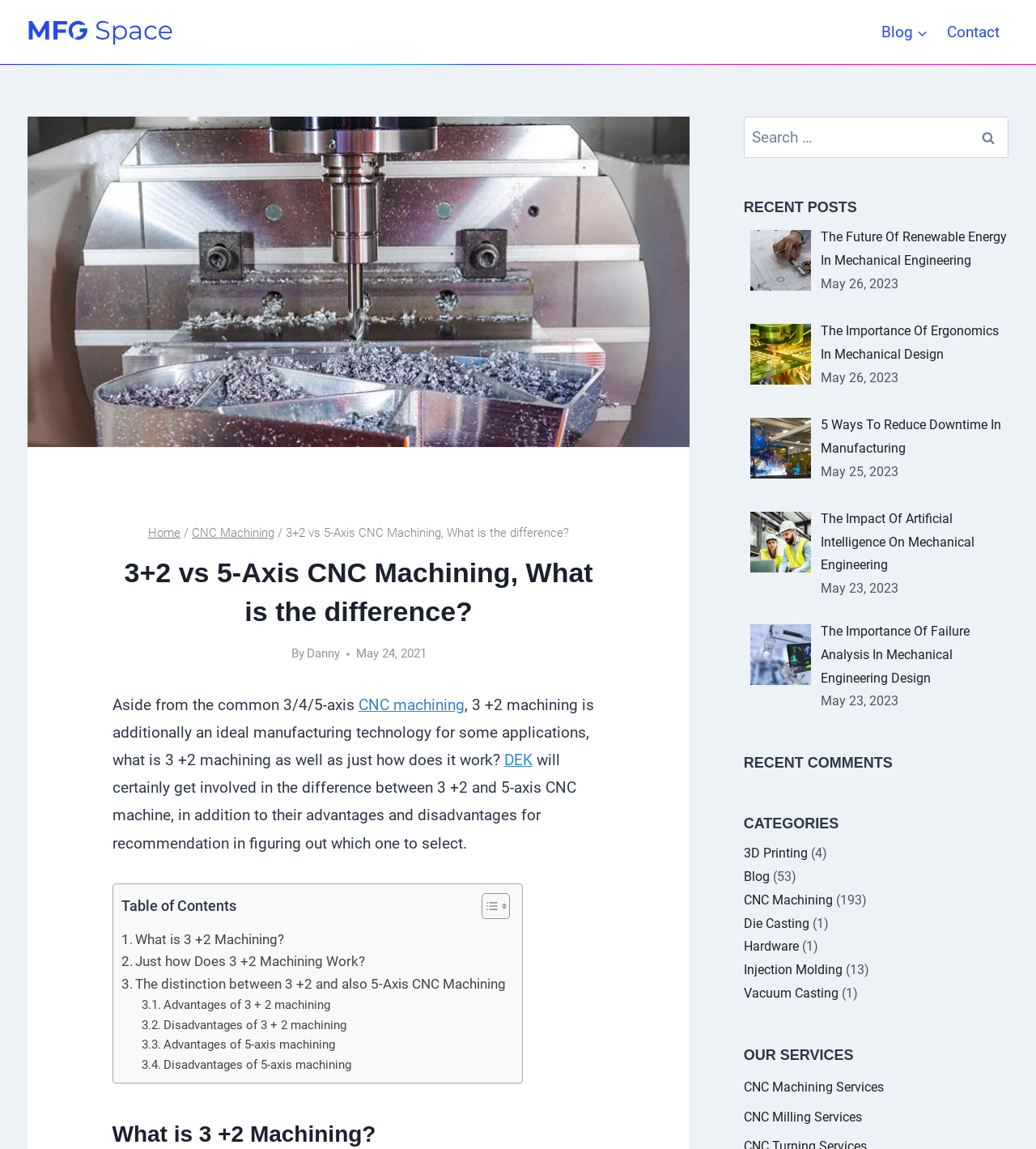Describe all the significant parts and information present on the webpage.

This webpage is about 3+2 machining and its differences with 5-axis CNC machining. At the top, there is a navigation bar with links to "Blog", "Contact", and a logo "MFG Space". Below the navigation bar, there is a large image with a heading "3+2 vs 5-Axis CNC Machining, What is the difference?" and a breadcrumb navigation showing the current page's location.

The main content of the page is divided into several sections. The first section introduces the topic of 3+2 machining and its benefits. The text is accompanied by a link to "CNC machining" and another link to "DEK". The second section is a table of contents with links to different parts of the article, including "What is 3+2 Machining?", "How Does 3+2 Machining Work?", and "The distinction between 3+2 and also 5-Axis CNC Machining".

On the right side of the page, there is a search bar with a button to search for specific topics. Below the search bar, there are recent posts with links to articles about renewable energy, ergonomics, and artificial intelligence in mechanical engineering. Each post has an image and a date.

Further down the page, there are sections for recent comments and categories. The categories section lists various topics related to mechanical engineering, such as 3D printing, CNC machining, and die casting, with the number of articles in each category.

At the bottom of the page, there is a section for "OUR SERVICES" with links to CNC machining services and CNC milling services. Finally, there is a button to scroll to the top of the page.